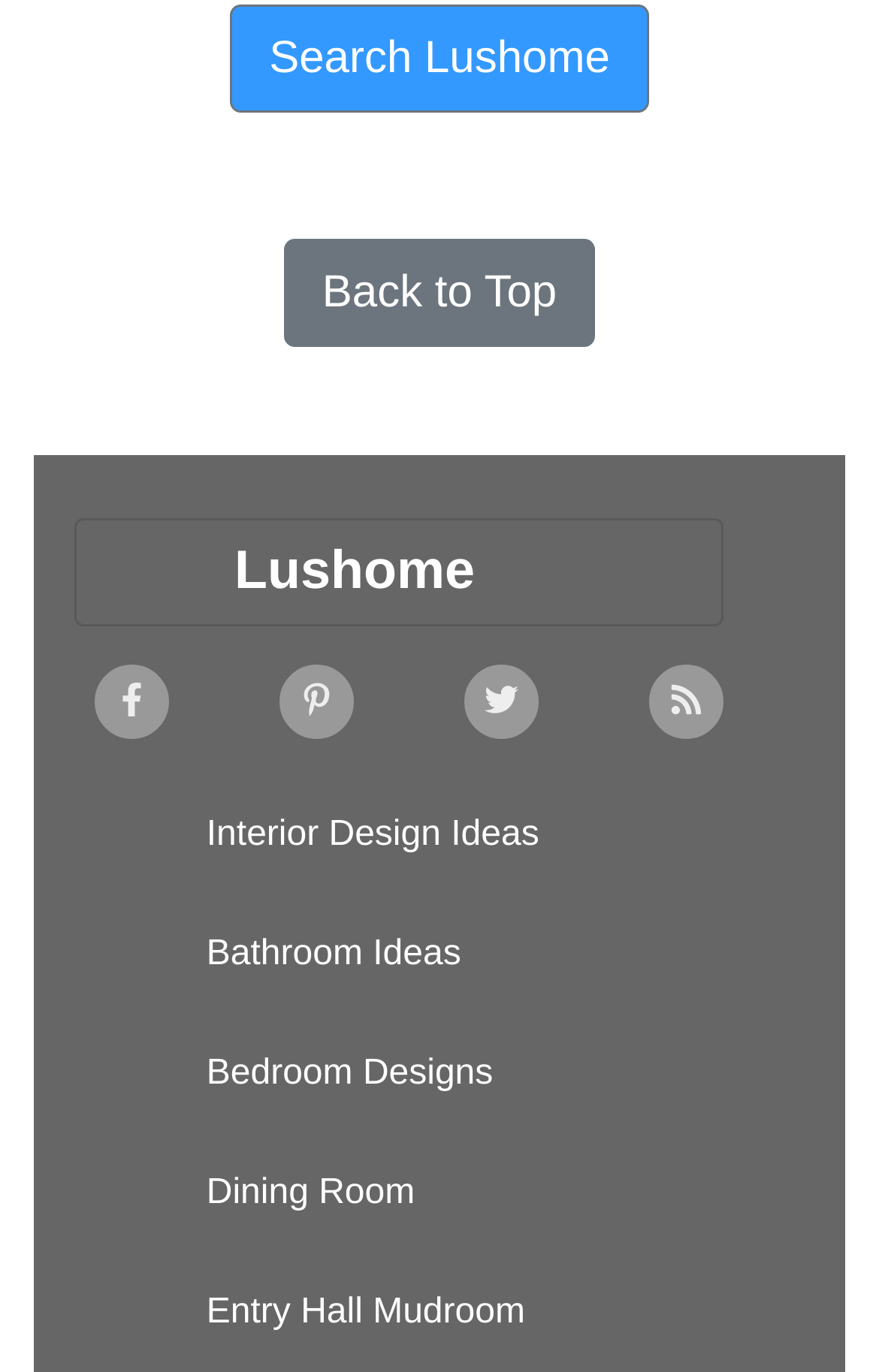What is the name of the website?
Answer the question with a single word or phrase, referring to the image.

Lushome